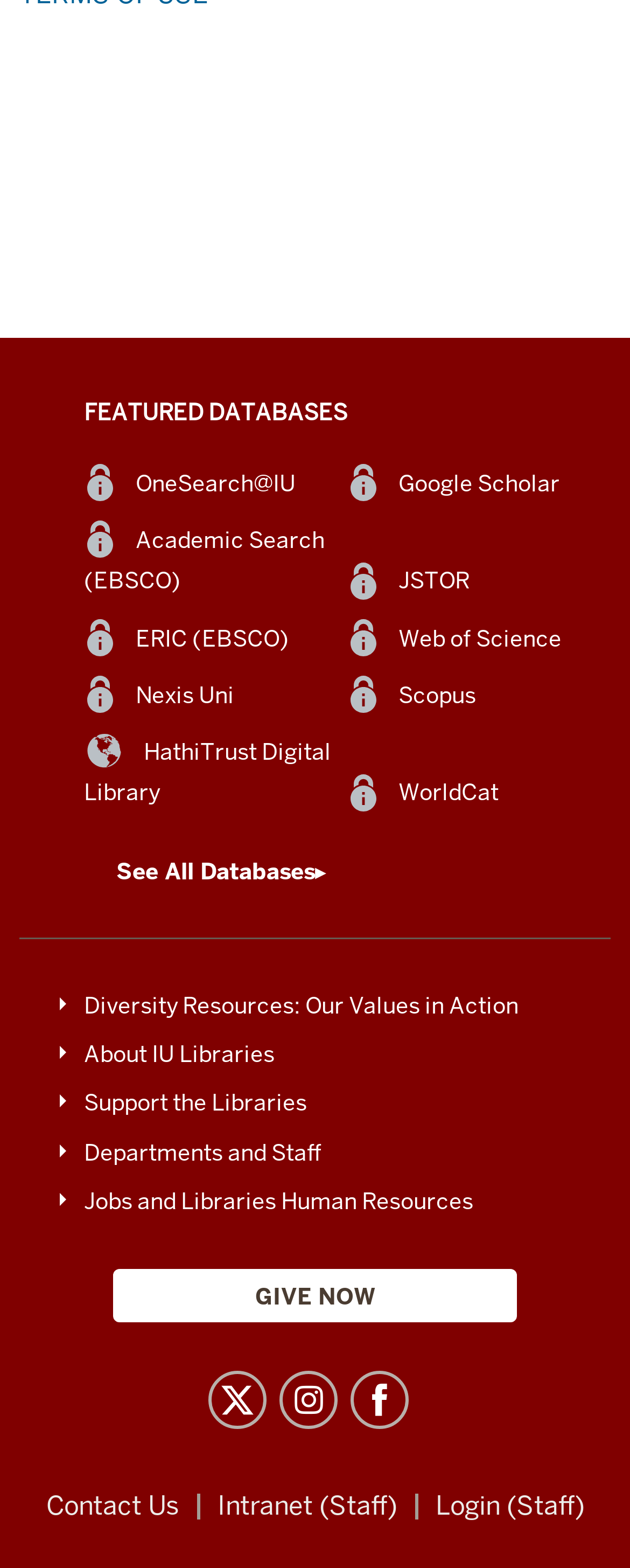Determine the bounding box coordinates of the section to be clicked to follow the instruction: "Explore Academic Search (EBSCO)". The coordinates should be given as four float numbers between 0 and 1, formatted as [left, top, right, bottom].

[0.133, 0.335, 0.515, 0.38]